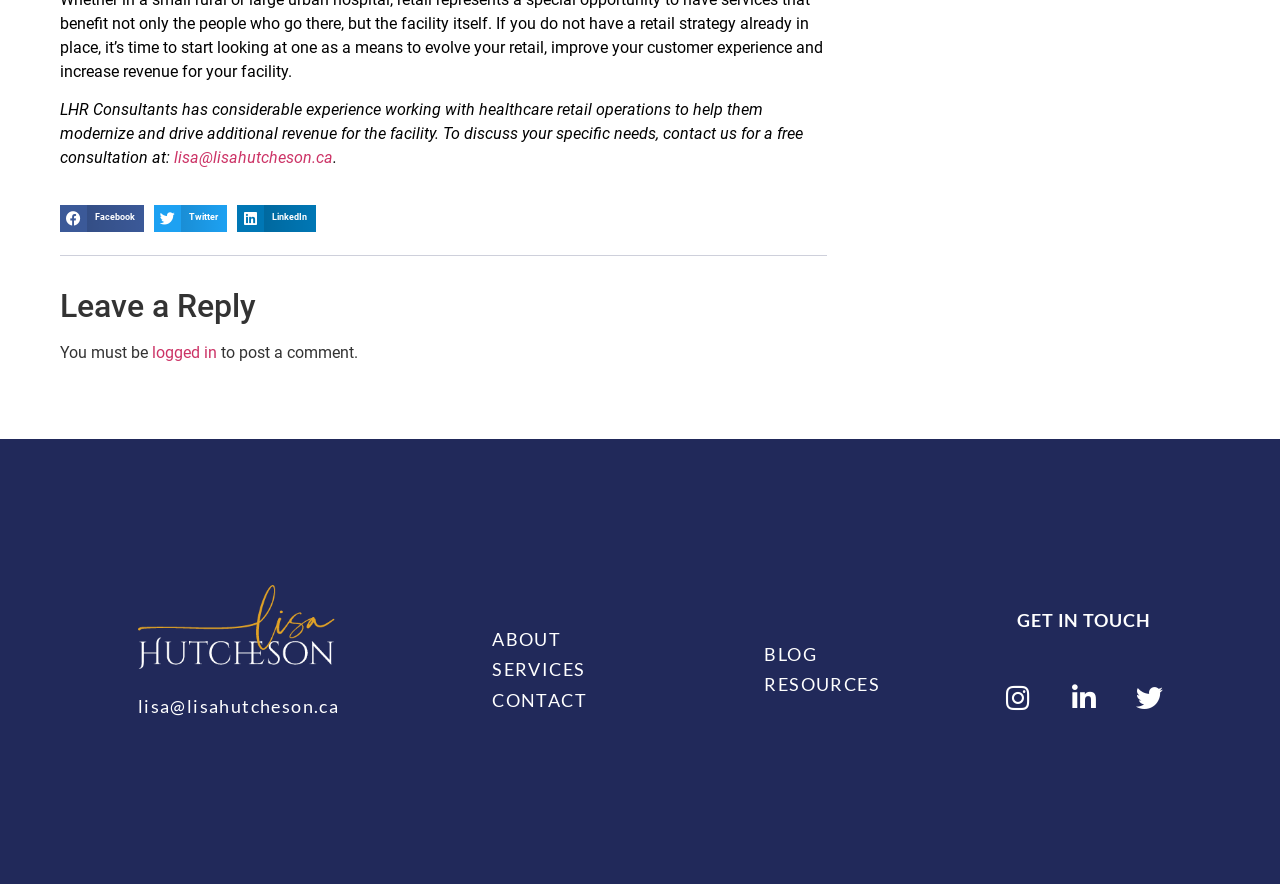Identify the bounding box coordinates of the section that should be clicked to achieve the task described: "Leave a reply".

[0.047, 0.324, 0.646, 0.368]